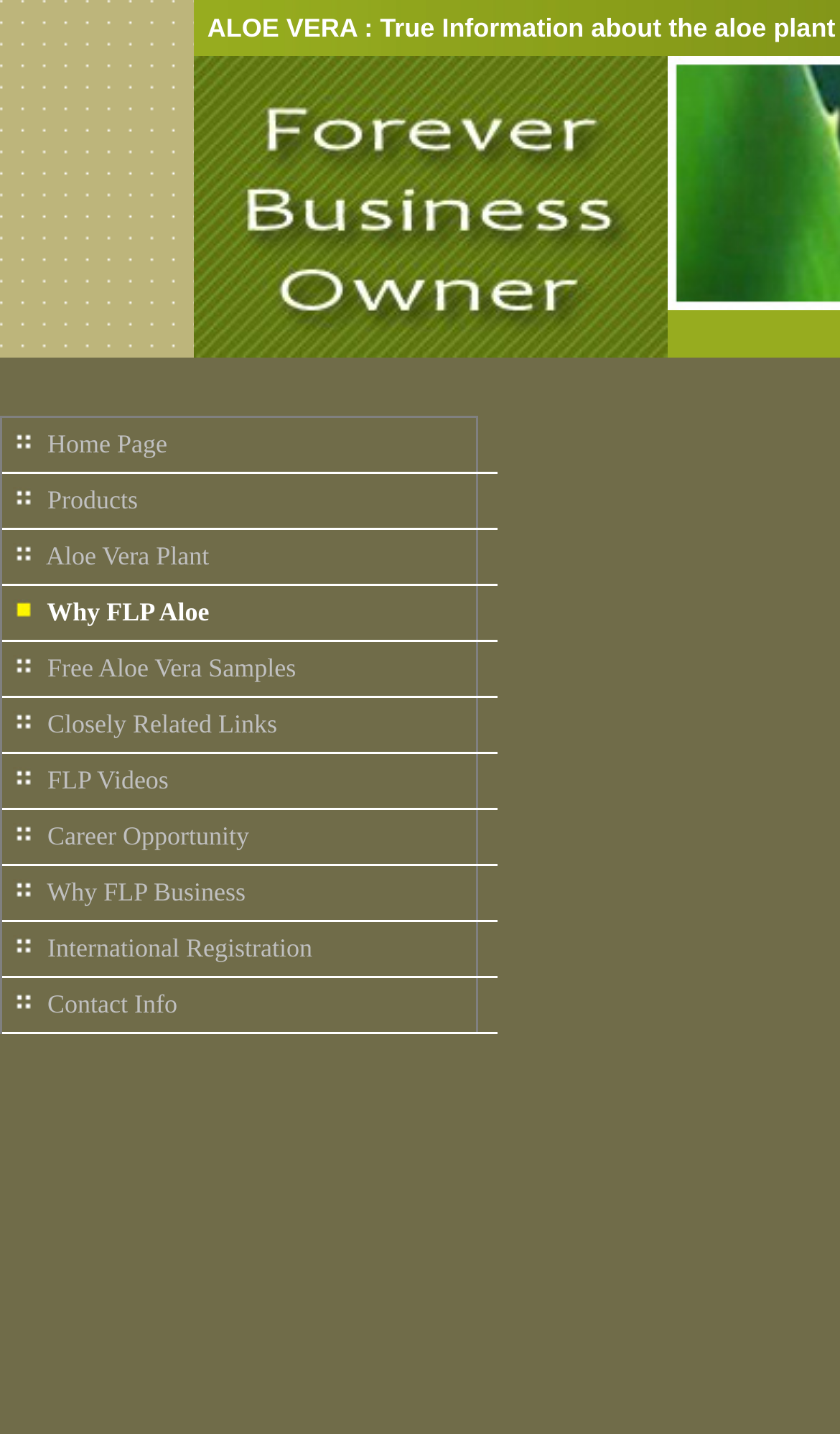What is the company name mentioned on the webpage?
From the screenshot, supply a one-word or short-phrase answer.

Forever Living Products